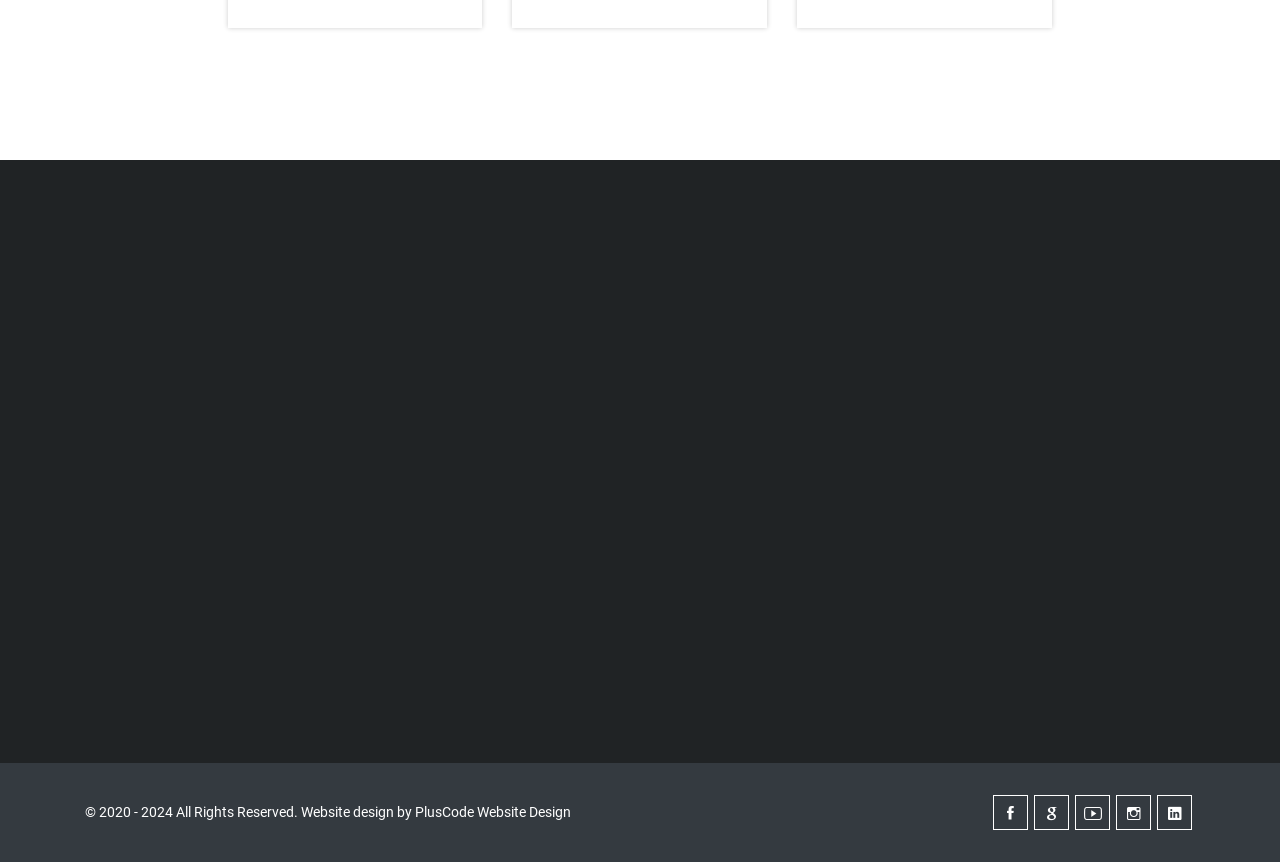What is the date of the news article 'Right-of-Way Stewardship Council Announces New Audit Committee Chair'?
Refer to the image and answer the question using a single word or phrase.

5/15/2024